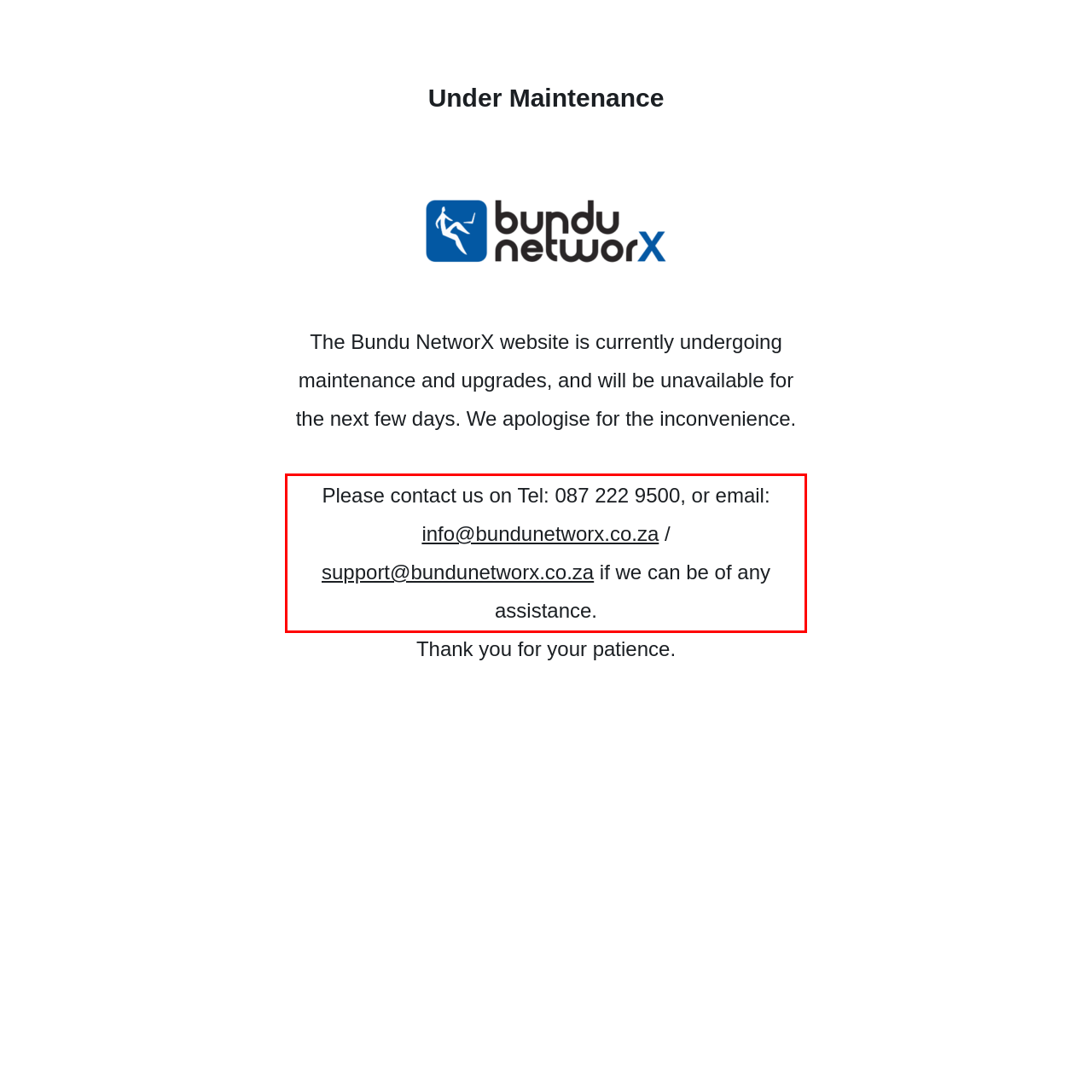Please perform OCR on the text content within the red bounding box that is highlighted in the provided webpage screenshot.

Please contact us on Tel: 087 222 9500, or email: info@bundunetworx.co.za / support@bundunetworx.co.za if we can be of any assistance.